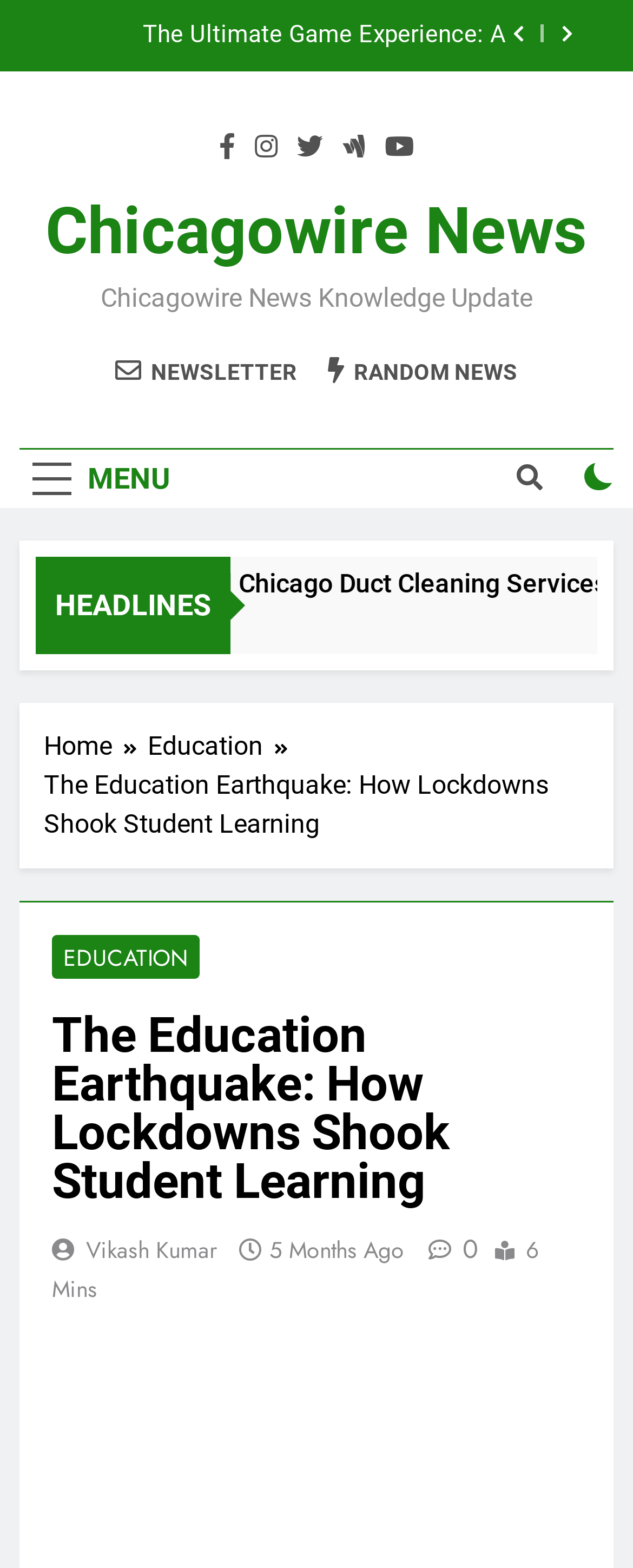Determine the bounding box coordinates of the clickable element to achieve the following action: 'Explore EDUCATION category'. Provide the coordinates as four float values between 0 and 1, formatted as [left, top, right, bottom].

[0.082, 0.596, 0.315, 0.624]